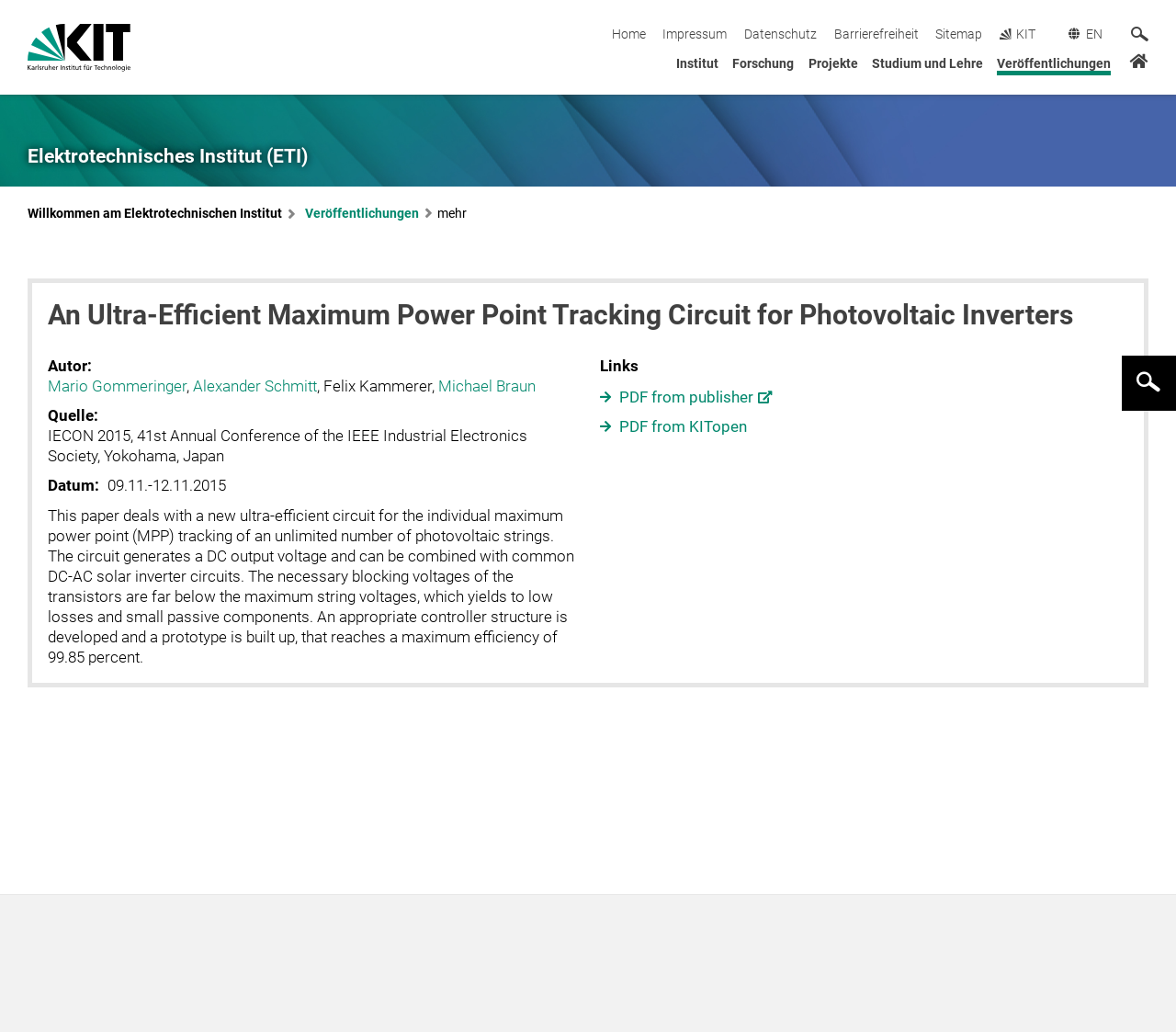Locate the bounding box coordinates of the element that should be clicked to execute the following instruction: "Go to KIT homepage".

[0.023, 0.023, 0.111, 0.069]